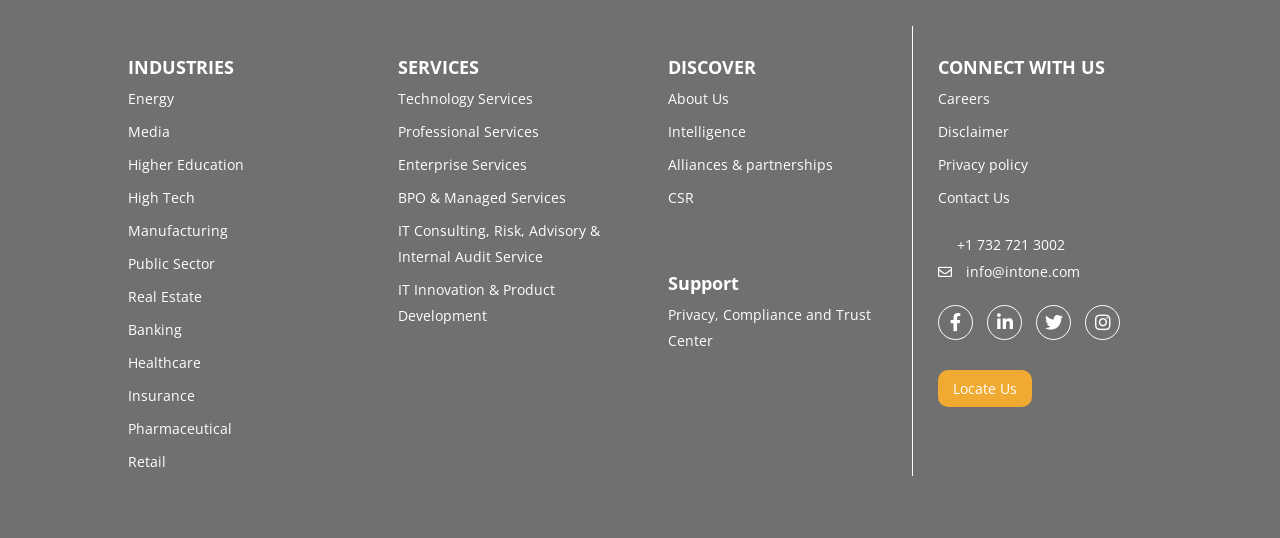Provide a one-word or one-phrase answer to the question:
What is the first industry listed?

Energy